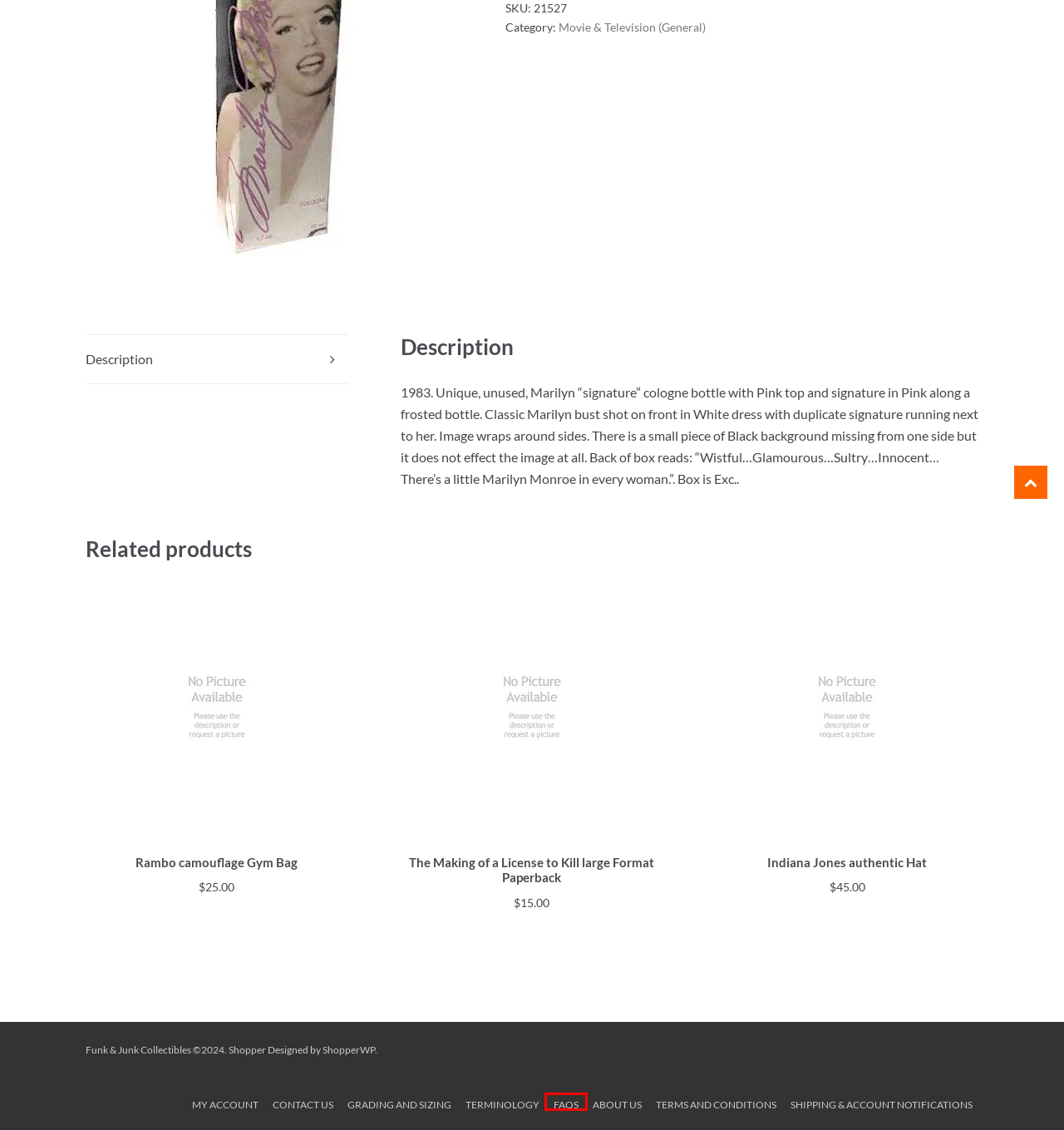A screenshot of a webpage is given, marked with a red bounding box around a UI element. Please select the most appropriate webpage description that fits the new page after clicking the highlighted element. Here are the candidates:
A. Terms and conditions | Funk & Junk Collectibles
B. About us | Funk & Junk Collectibles
C. Grading and Sizing | Funk & Junk Collectibles
D. The Making of a License to Kill large Format Paperback | Funk & Junk Collectibles
E. Indiana Jones authentic Hat | Funk & Junk Collectibles
F. Rambo camouflage Gym Bag | Funk & Junk Collectibles
G. Shipping & Account Notificattions | Funk & Junk Collectibles
H. FAQs | Funk & Junk Collectibles

H